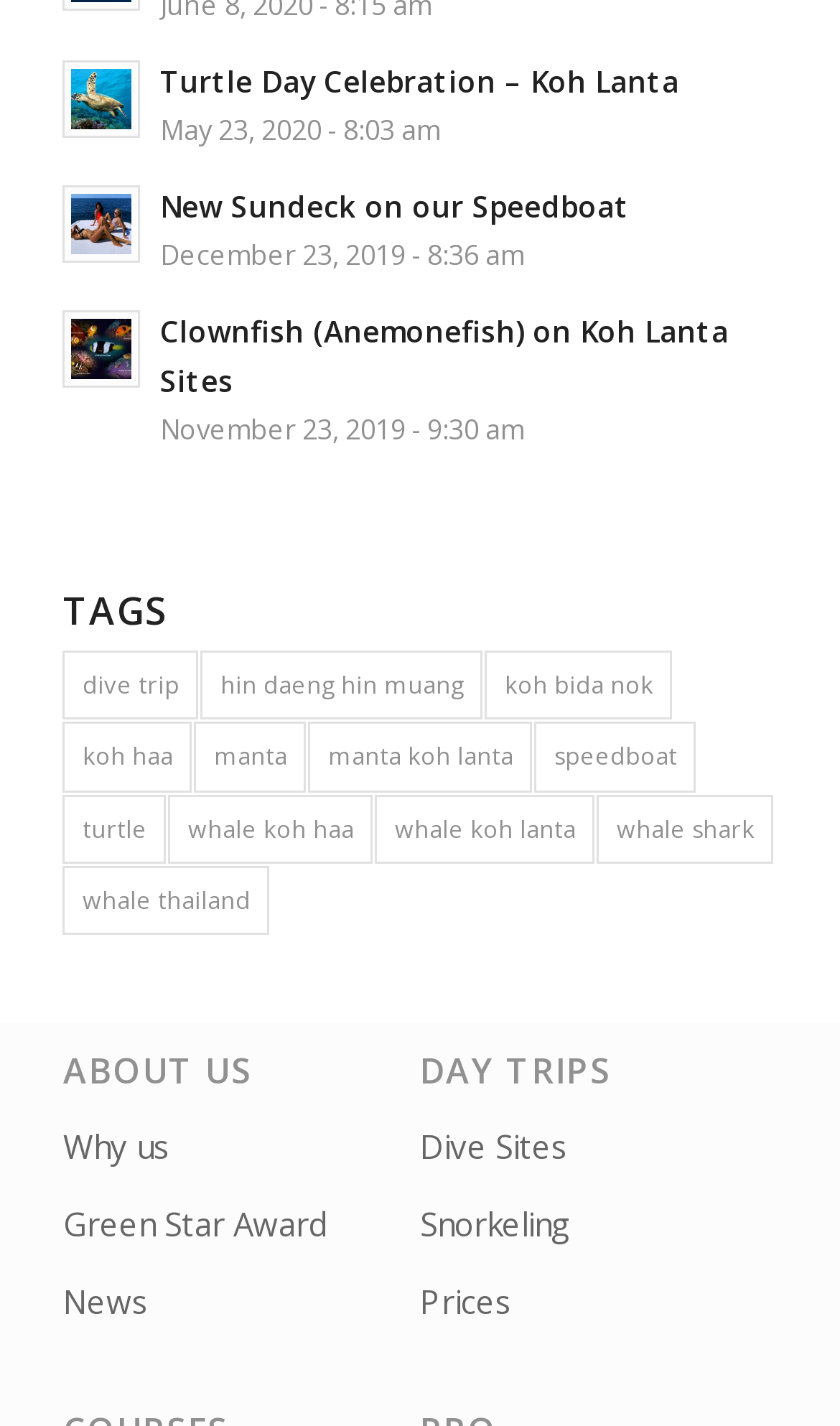How many items are in the 'dive trip' category?
Kindly give a detailed and elaborate answer to the question.

In the 'TAGS' section, there is a link 'dive trip (4 items)' which indicates that there are 4 items in the 'dive trip' category.